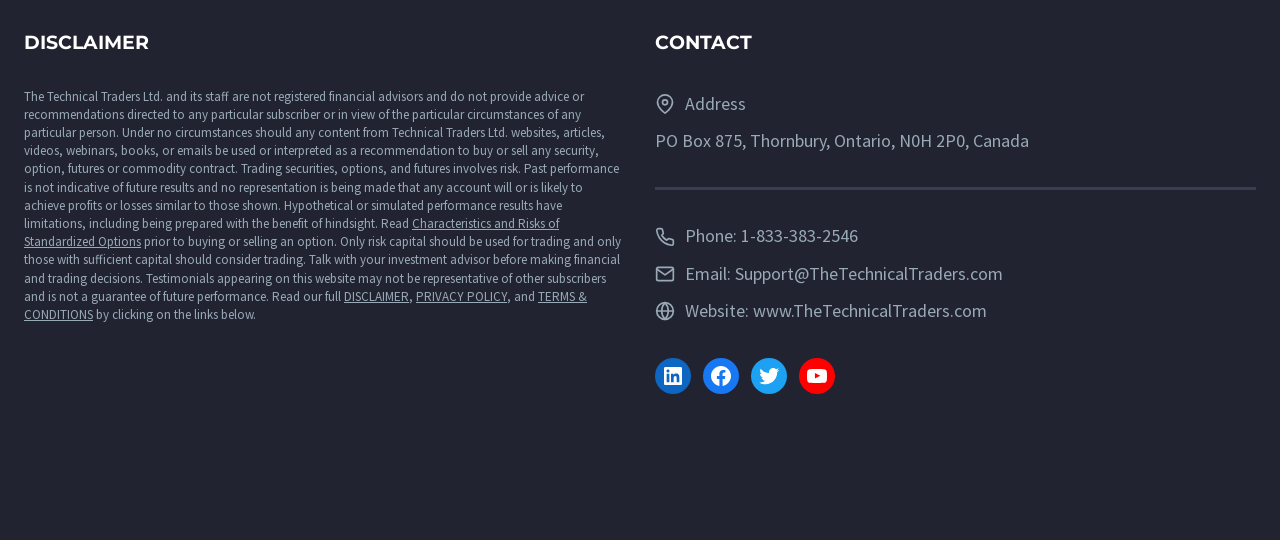Find the bounding box coordinates of the area that needs to be clicked in order to achieve the following instruction: "Enter your name in the input field". The coordinates should be specified as four float numbers between 0 and 1, i.e., [left, top, right, bottom].

None